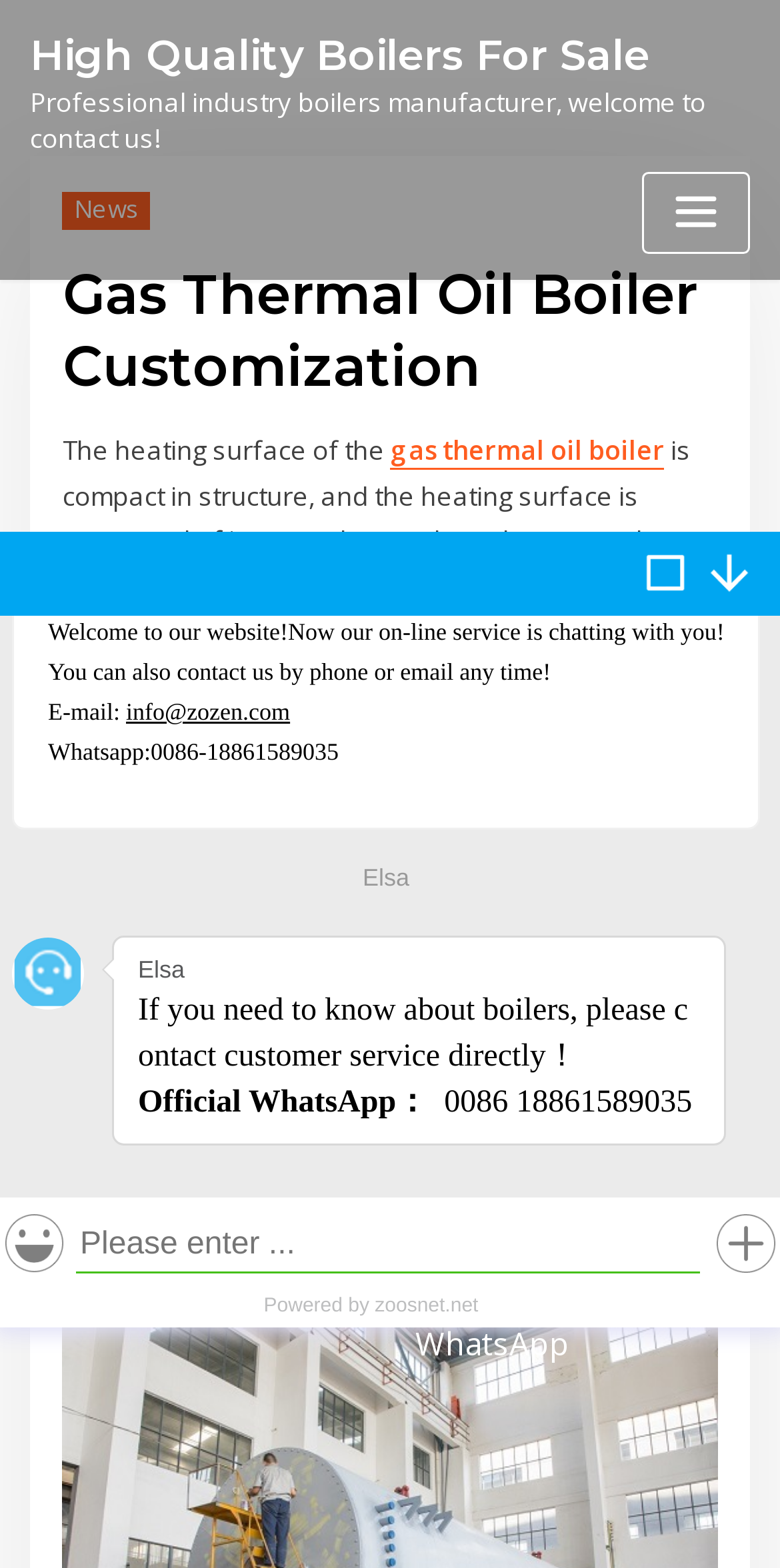Bounding box coordinates are specified in the format (top-left x, top-left y, bottom-right x, bottom-right y). All values are floating point numbers bounded between 0 and 1. Please provide the bounding box coordinate of the region this sentence describes: gas thermal oil boiler

[0.501, 0.275, 0.852, 0.298]